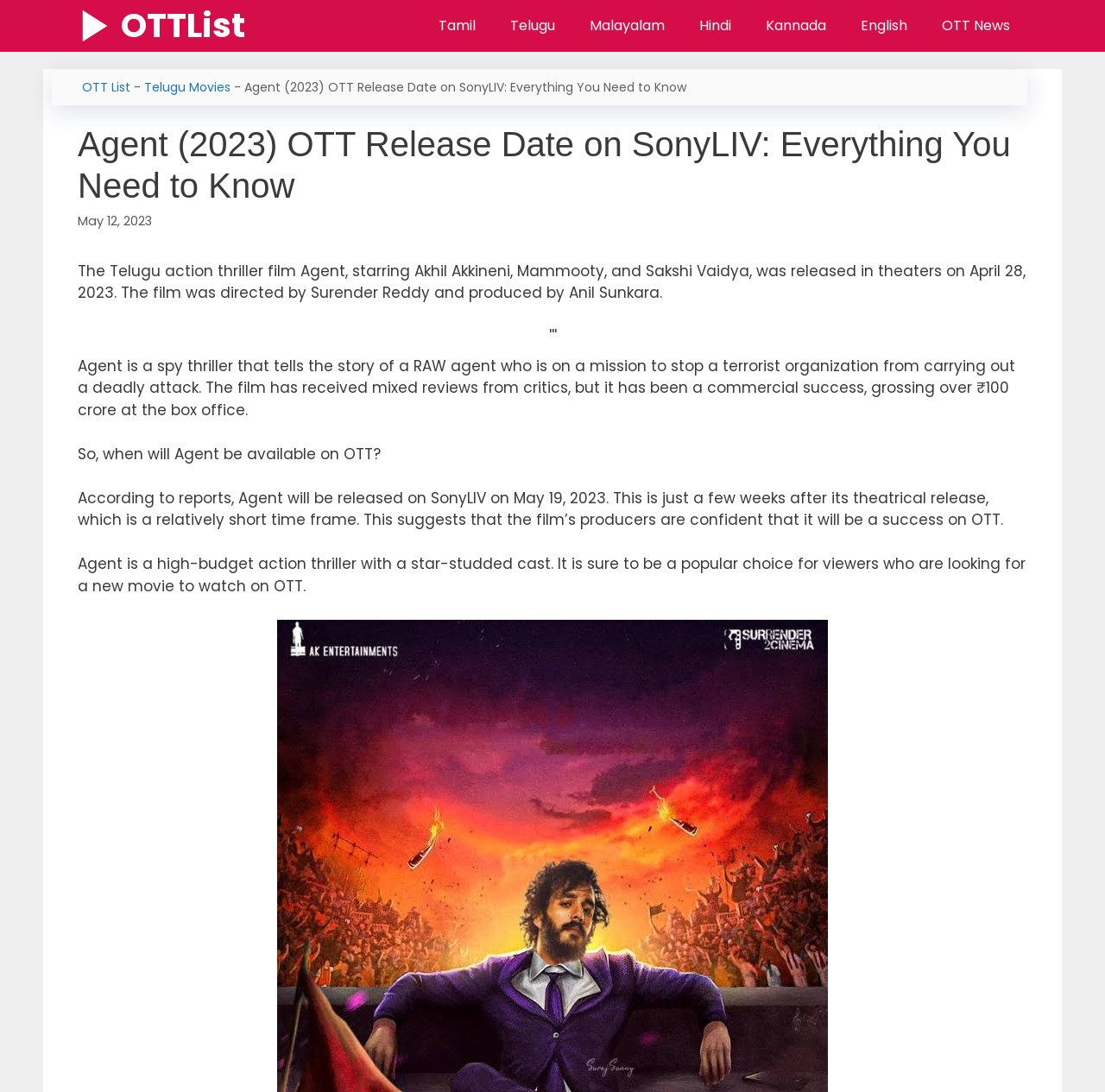Please give the bounding box coordinates of the area that should be clicked to fulfill the following instruction: "Click on Telugu". The coordinates should be in the format of four float numbers from 0 to 1, i.e., [left, top, right, bottom].

[0.446, 0.0, 0.518, 0.047]